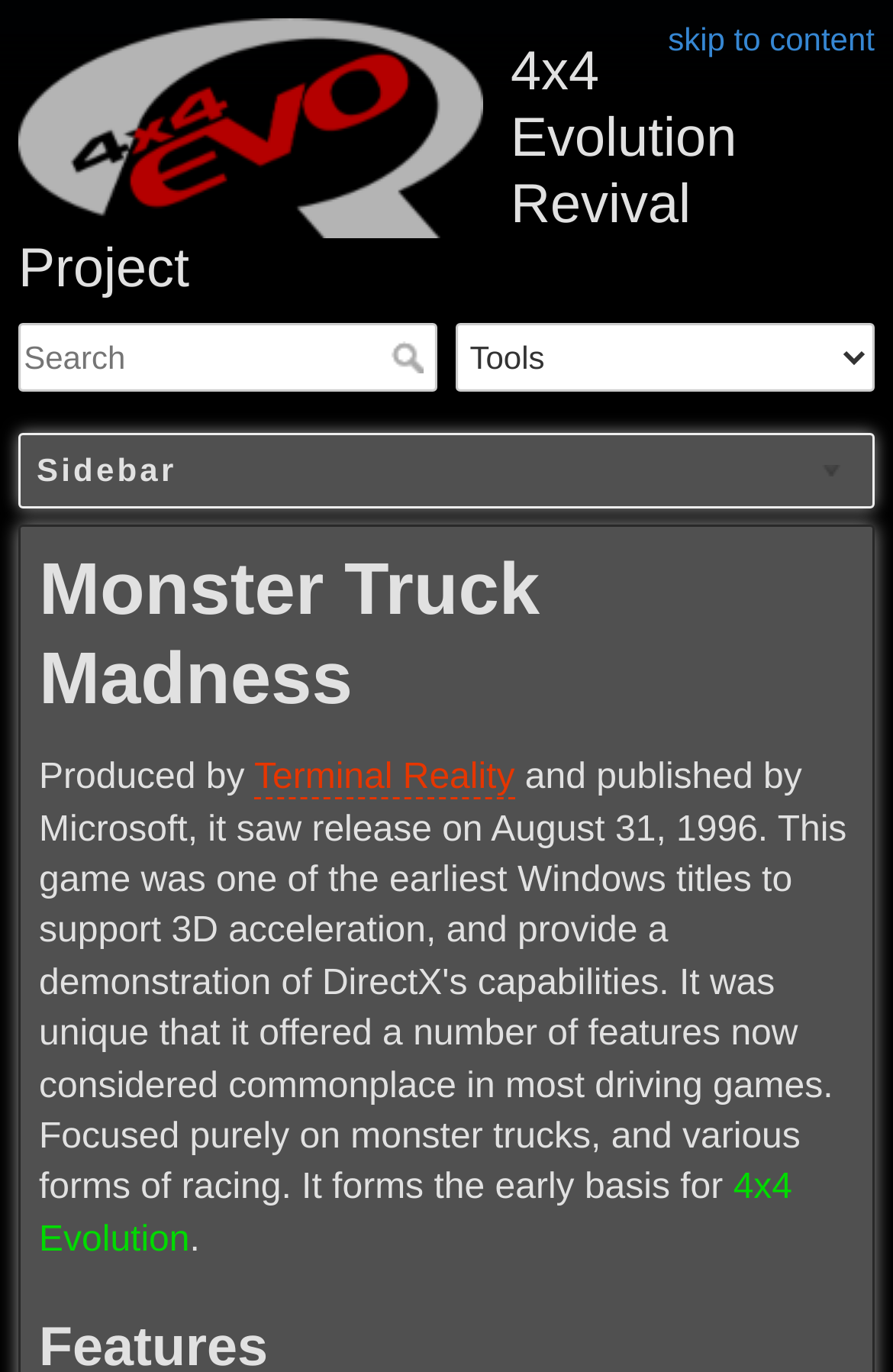Find the UI element described as: "Search" and predict its bounding box coordinates. Ensure the coordinates are four float numbers between 0 and 1, [left, top, right, bottom].

[0.439, 0.249, 0.488, 0.272]